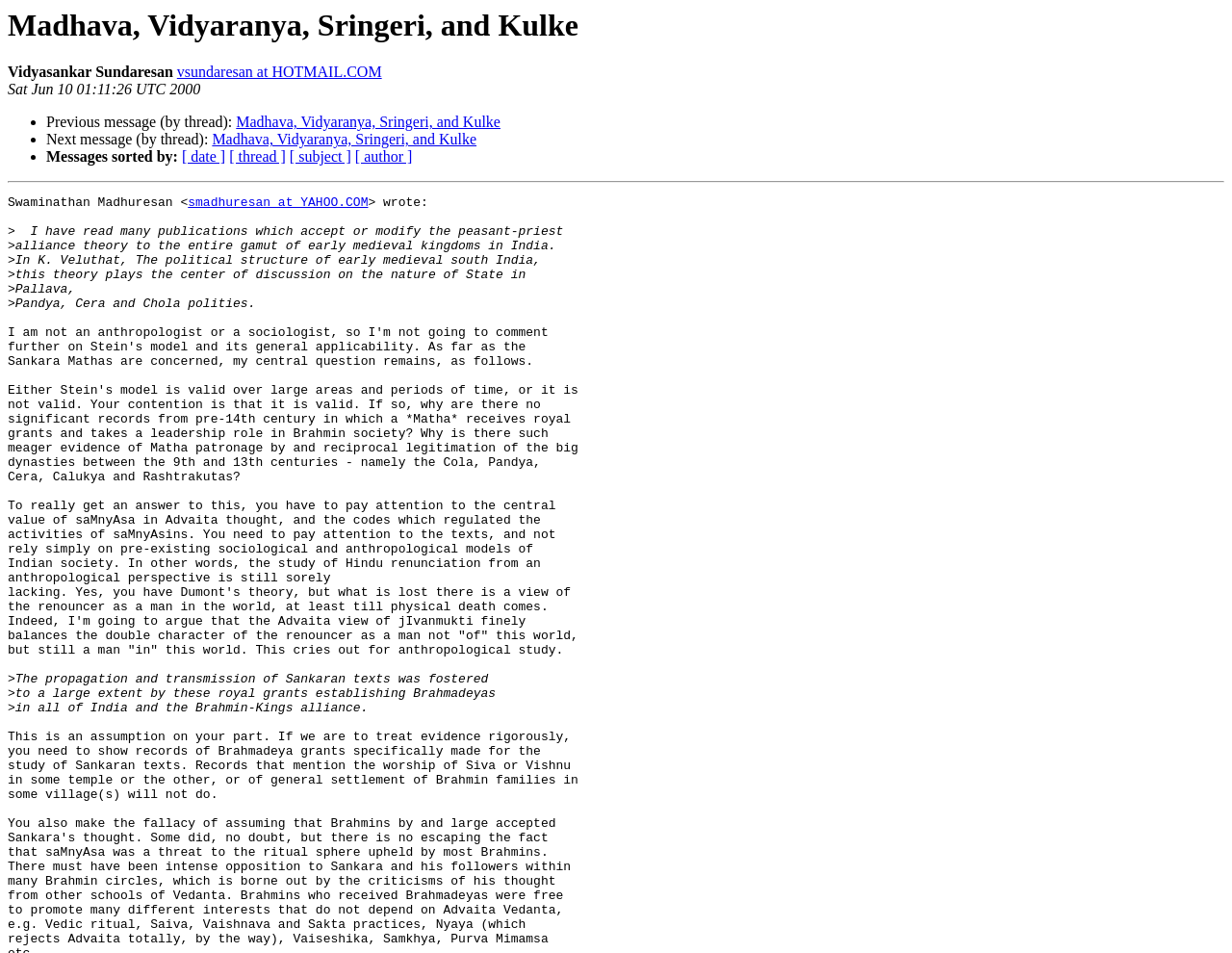Who is the author of this message?
Using the visual information from the image, give a one-word or short-phrase answer.

Swaminathan Madhuresan